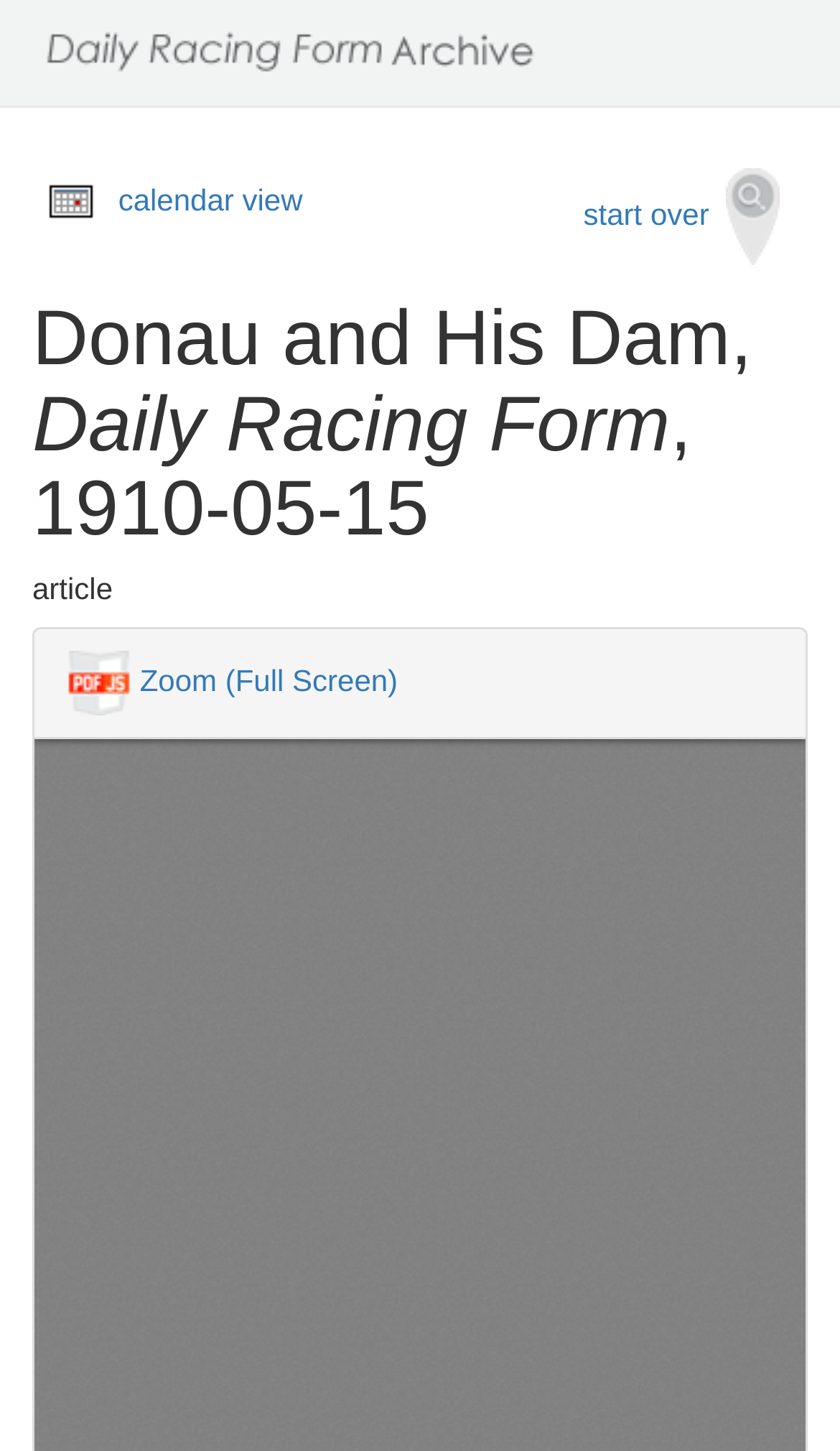Determine the bounding box for the described UI element: "Zoom (Full Screen)".

[0.166, 0.457, 0.474, 0.481]